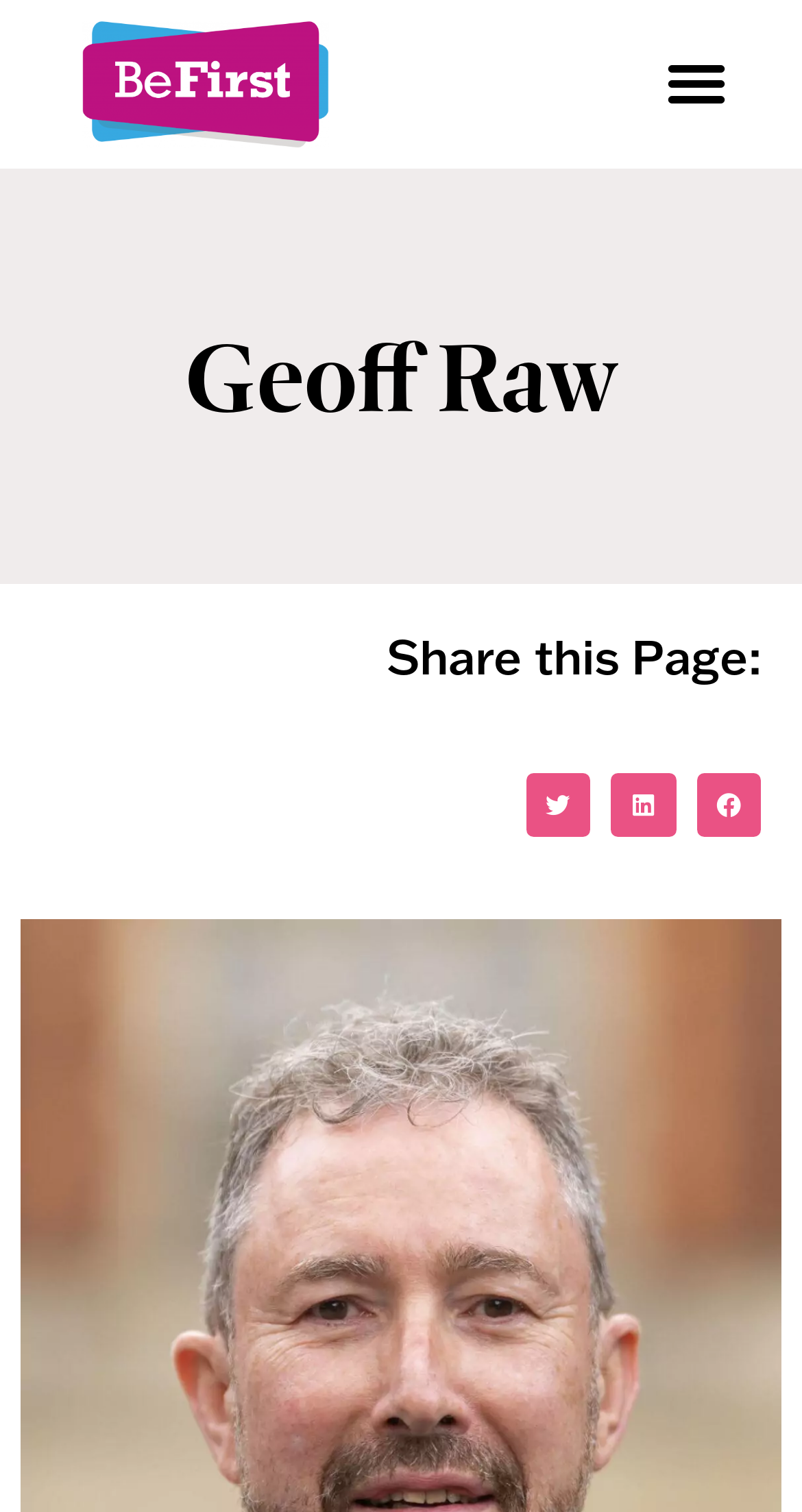How many social media platforms can you share this page on?
Based on the image, provide your answer in one word or phrase.

3